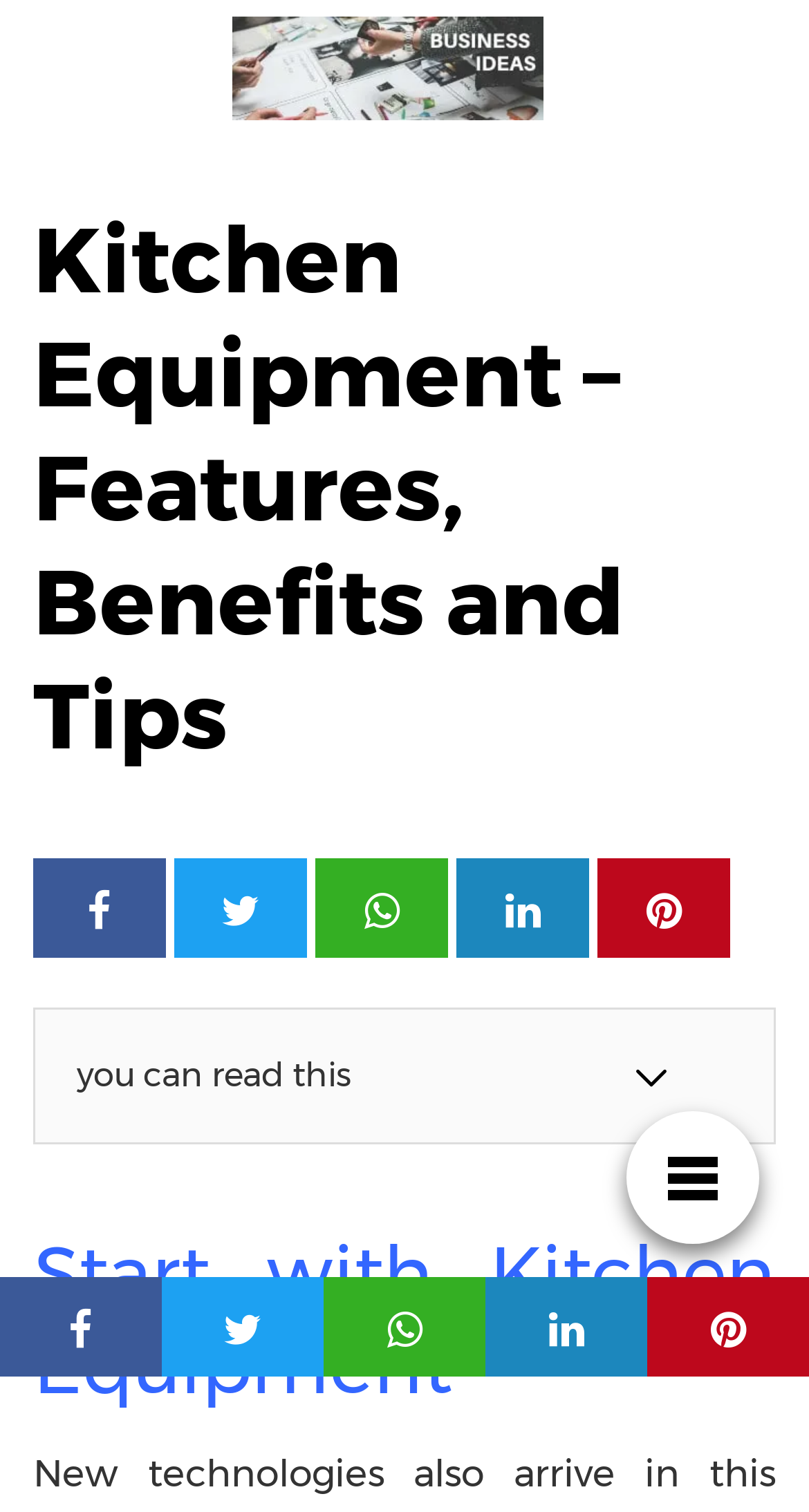Determine the bounding box coordinates for the HTML element mentioned in the following description: "alt="logo"". The coordinates should be a list of four floats ranging from 0 to 1, represented as [left, top, right, bottom].

[0.041, 0.011, 0.918, 0.08]